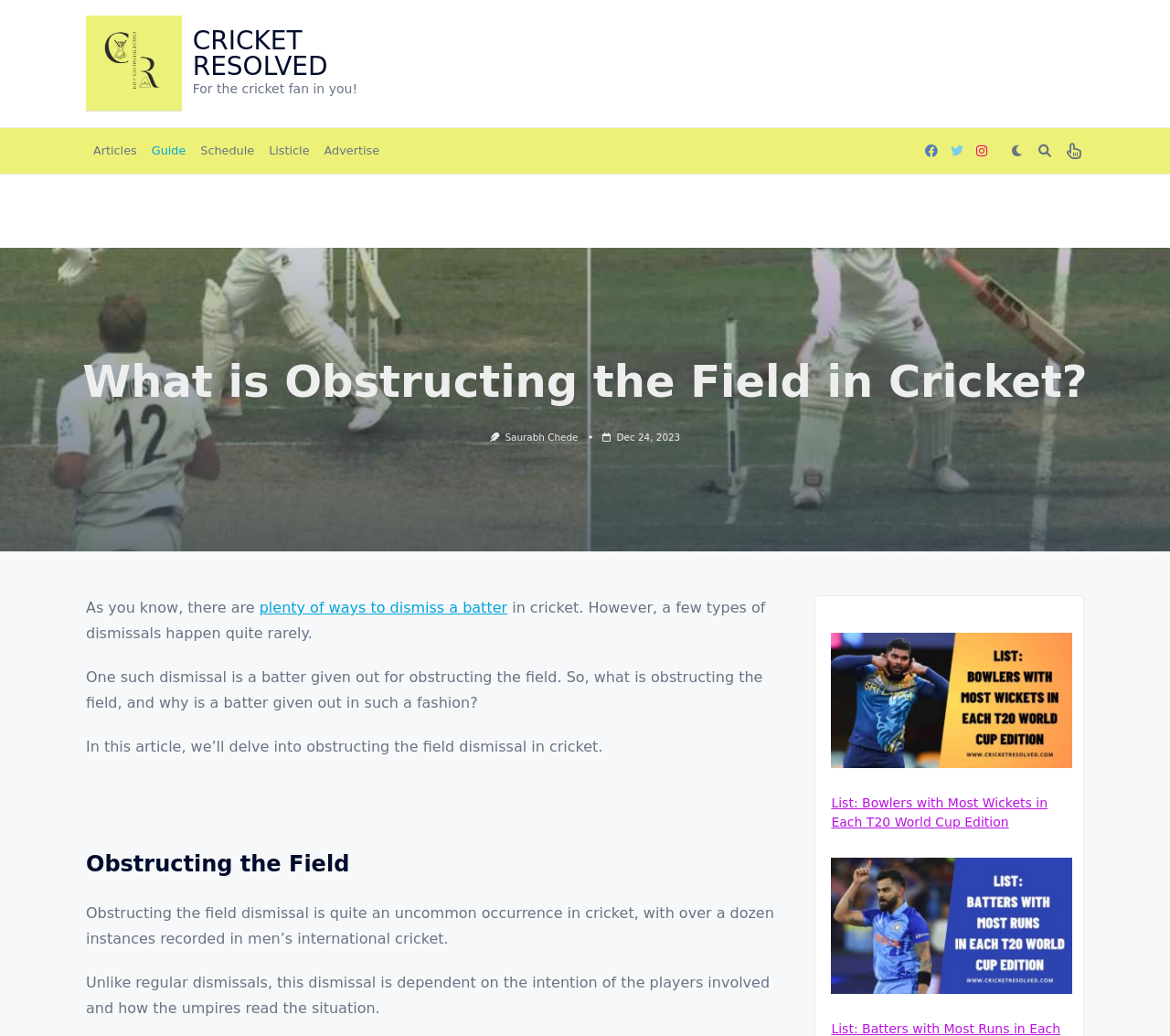Extract the primary headline from the webpage and present its text.

What is Obstructing the Field in Cricket?